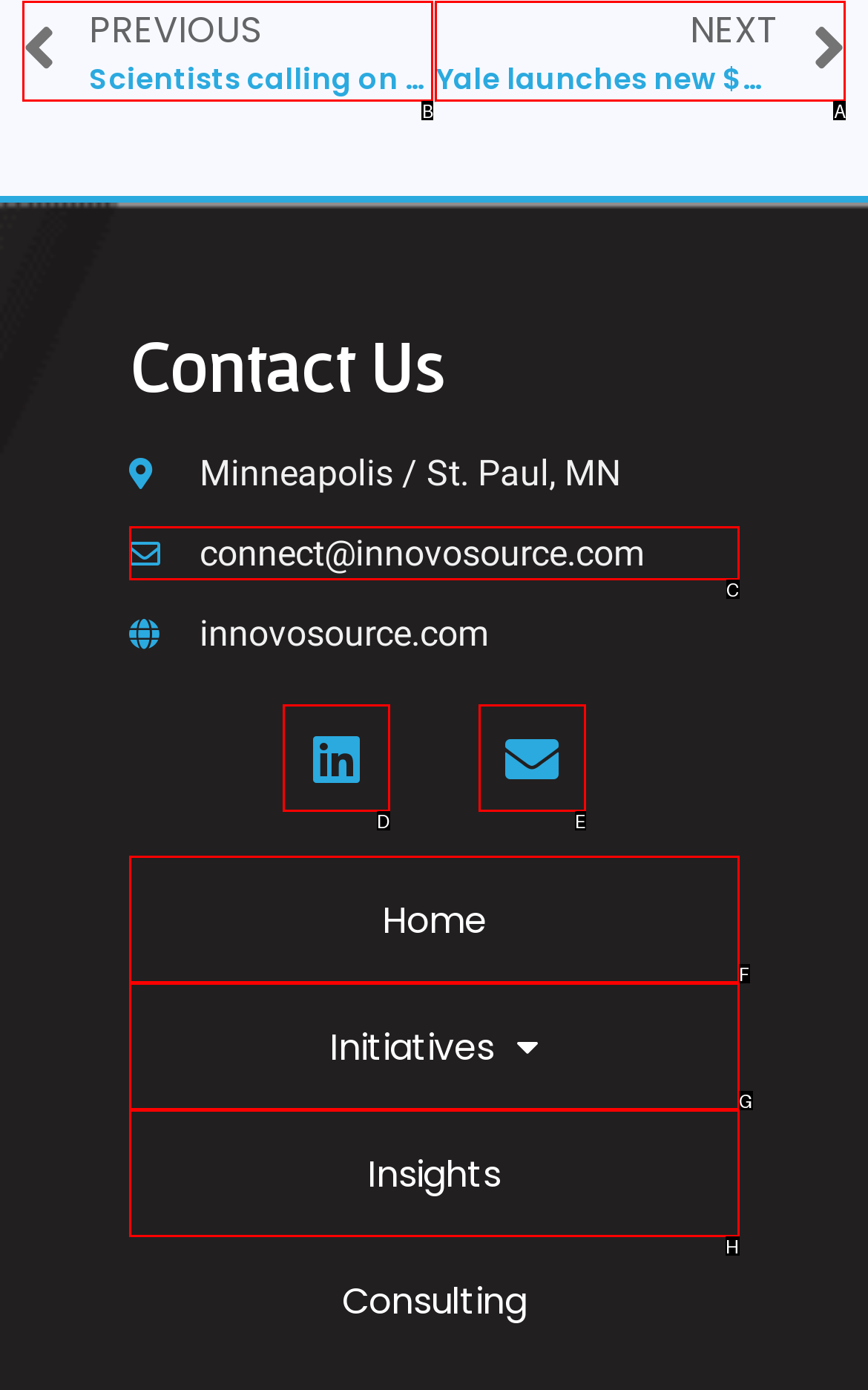Choose the HTML element that should be clicked to accomplish the task: go to next page. Answer with the letter of the chosen option.

A